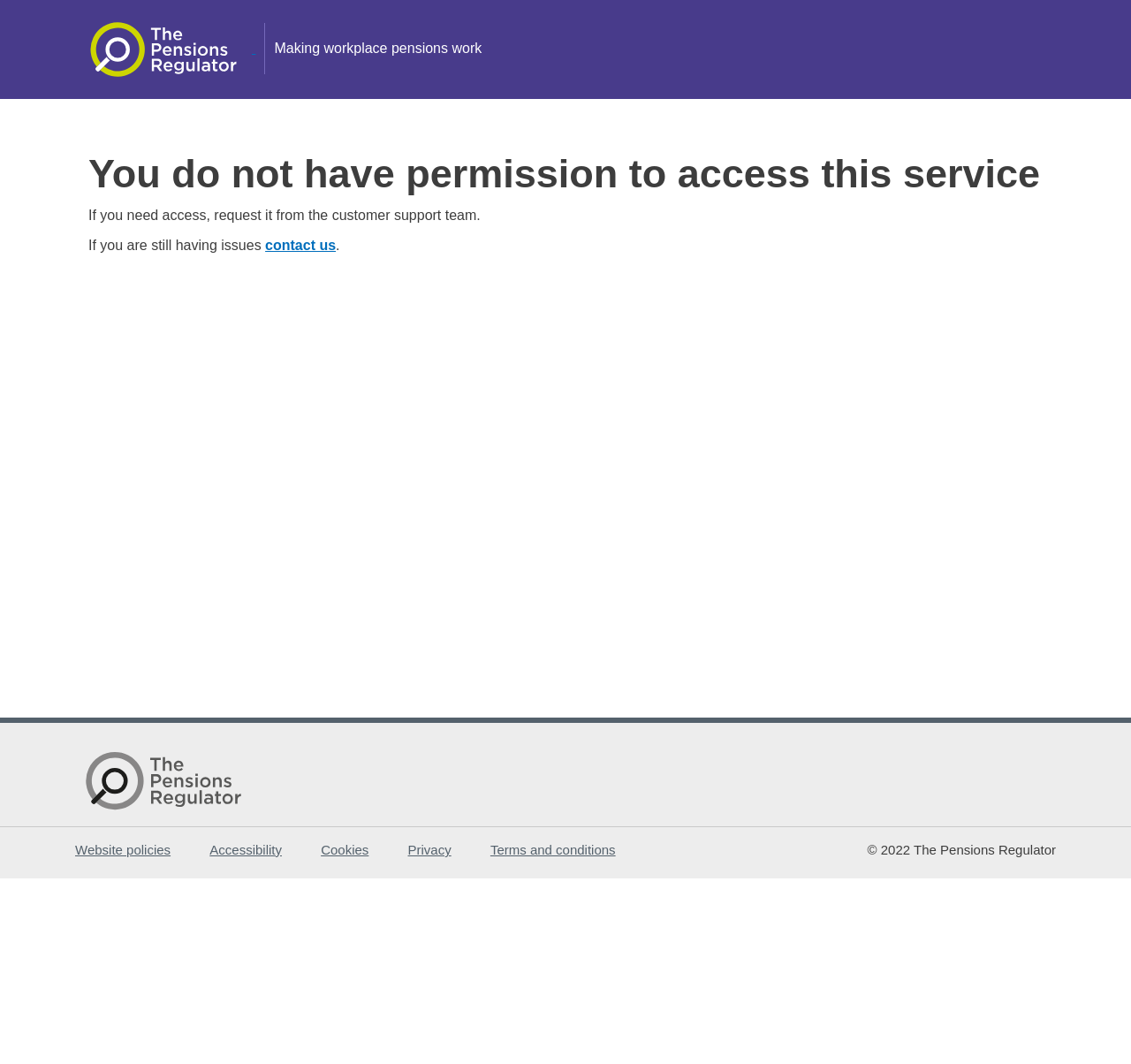Use one word or a short phrase to answer the question provided: 
What is the name of the organization?

The Pensions Regulator